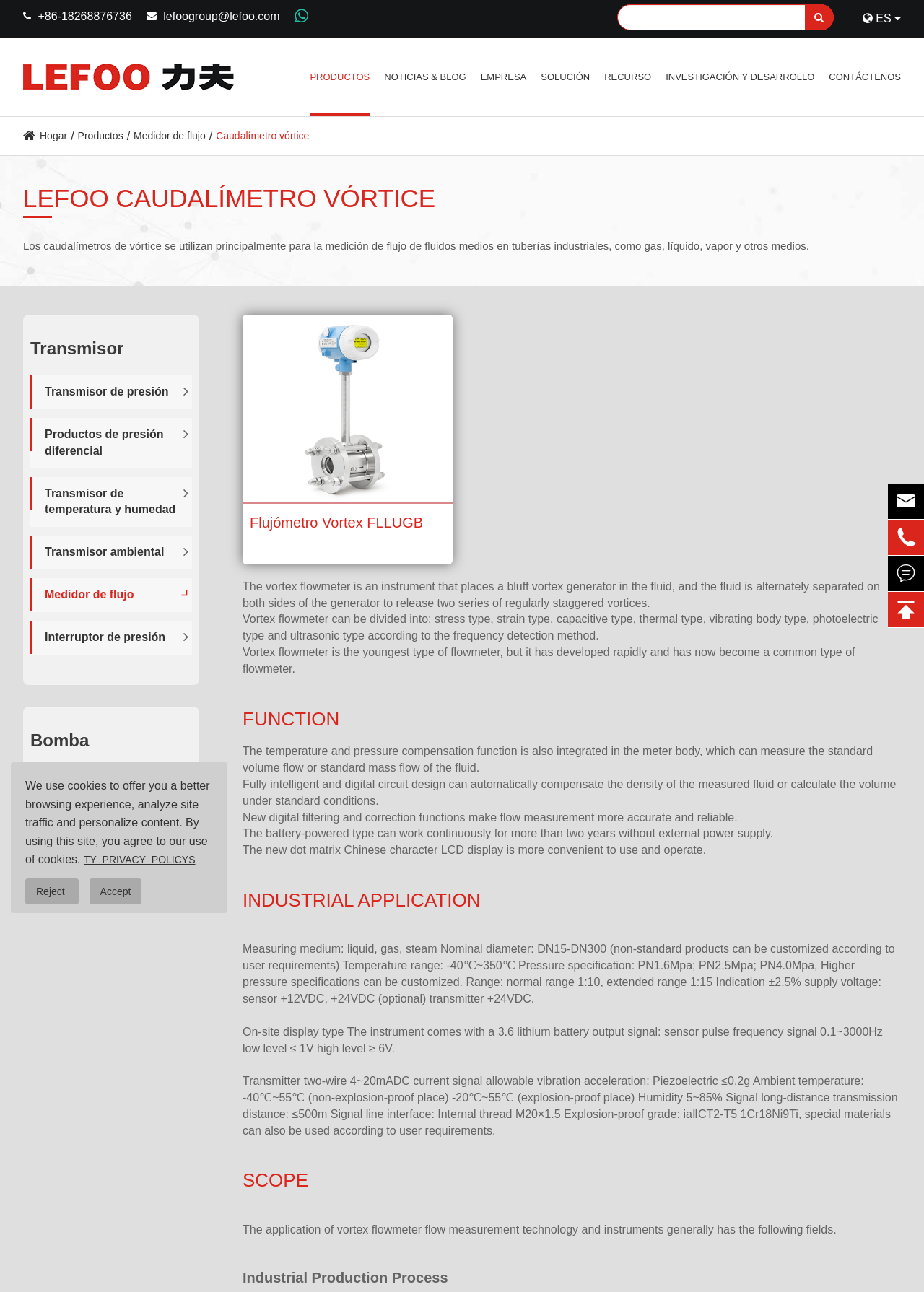Create a detailed narrative of the webpage’s visual and textual elements.

This webpage is about LEFOO, a leading manufacturer of flowmeters in China. At the top, there is a phone number and an email address. Below that, there is a search bar with a search button. On the top-right corner, there is a language selection option with "ES" as an option.

The webpage has a navigation menu with links to "PRODUCTOS", "NOTICIAS & BLOG", "EMPRESA", "SOLUCIÓN", "RECURSO", "INVESTIGACIÓN Y DESARROLLO", and "CONTÁCTENOS". Below the navigation menu, there is a section with links to "Hogar", "Productos", "Medidor de flujo", and "Caudalímetro vórtice".

The main content of the webpage is about LEFOO's vortex flowmeter. There is a heading "LEFOO CAUDALÍMETRO VÓRTICE" followed by a description of the product. Below that, there are links to related products, including "Transmisor", "Transmisor de presión", "Productos de presión diferencial", and "Medidor de flujo".

There is an image of the Flujómetro Vortex FLLUGB, accompanied by a heading and a description of the product. The description explains how the vortex flowmeter works and its features, including temperature and pressure compensation, digital circuit design, and battery life.

The webpage also has sections on the function, industrial application, and scope of the vortex flowmeter. The function section explains the features of the product, including its ability to measure standard volume flow or standard mass flow. The industrial application section lists the specifications of the product, including its measuring medium, nominal diameter, temperature range, and pressure specification. The scope section explains the fields of application of the vortex flowmeter.

At the bottom of the webpage, there are links to social media platforms and a "TOP" button. There is also a message about the use of cookies on the website, with links to privacy policies and options to accept or reject cookies.